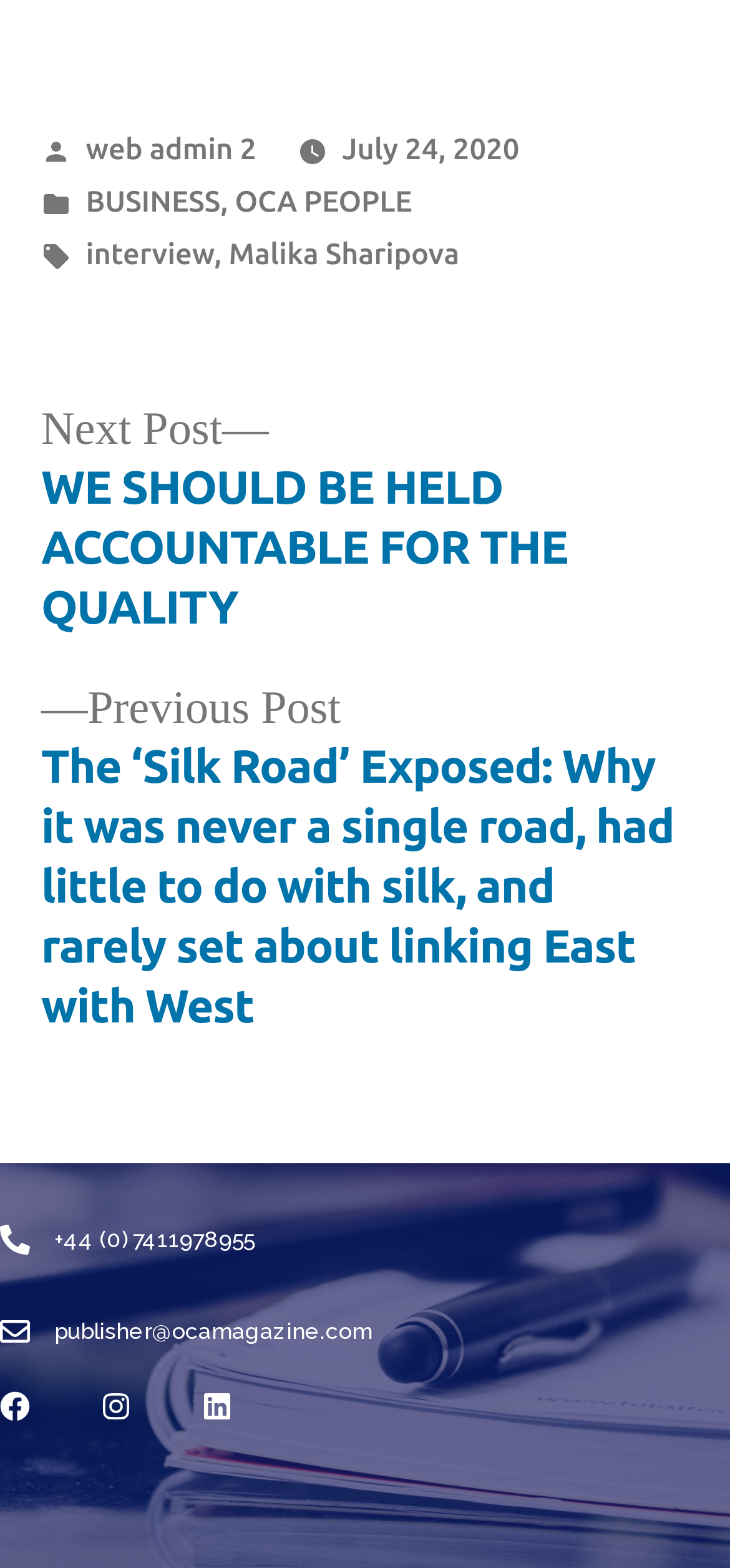Identify the bounding box coordinates of the area that should be clicked in order to complete the given instruction: "Go to the next post". The bounding box coordinates should be four float numbers between 0 and 1, i.e., [left, top, right, bottom].

None